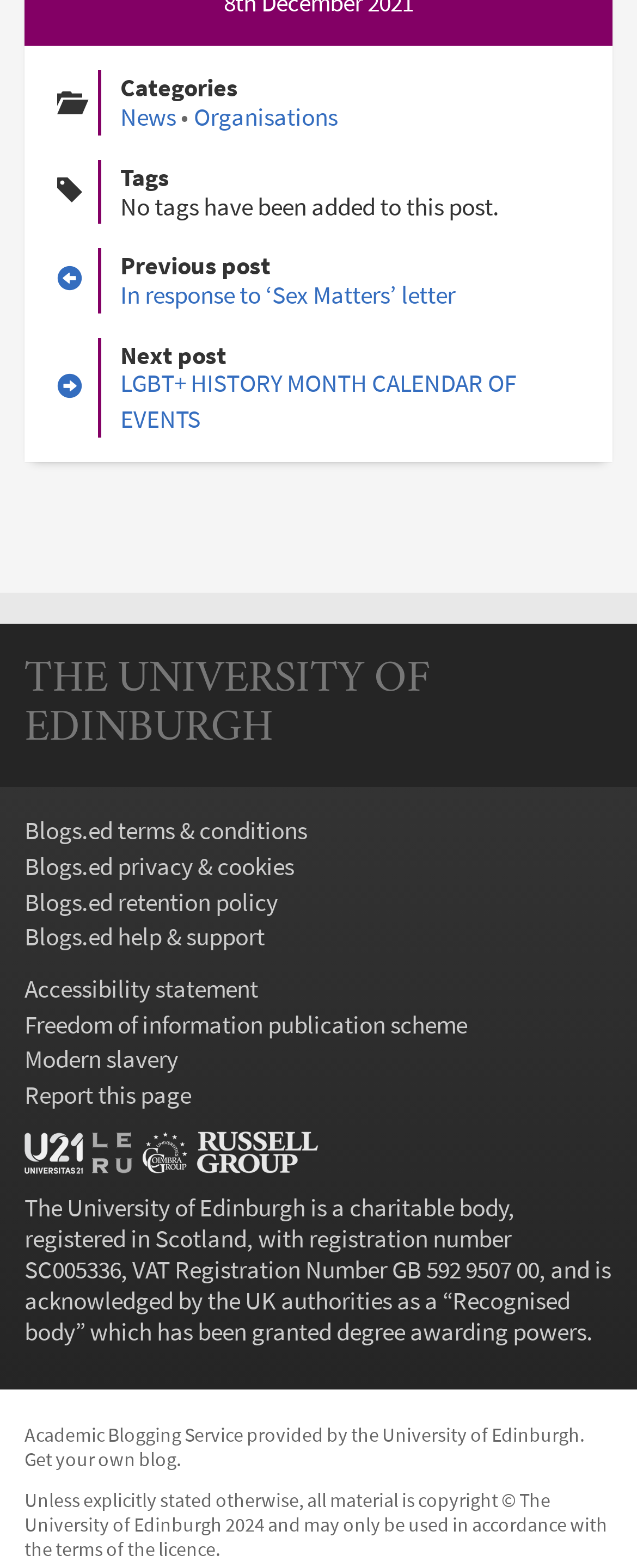What is the copyright year of the University of Edinburgh?
Respond with a short answer, either a single word or a phrase, based on the image.

2024